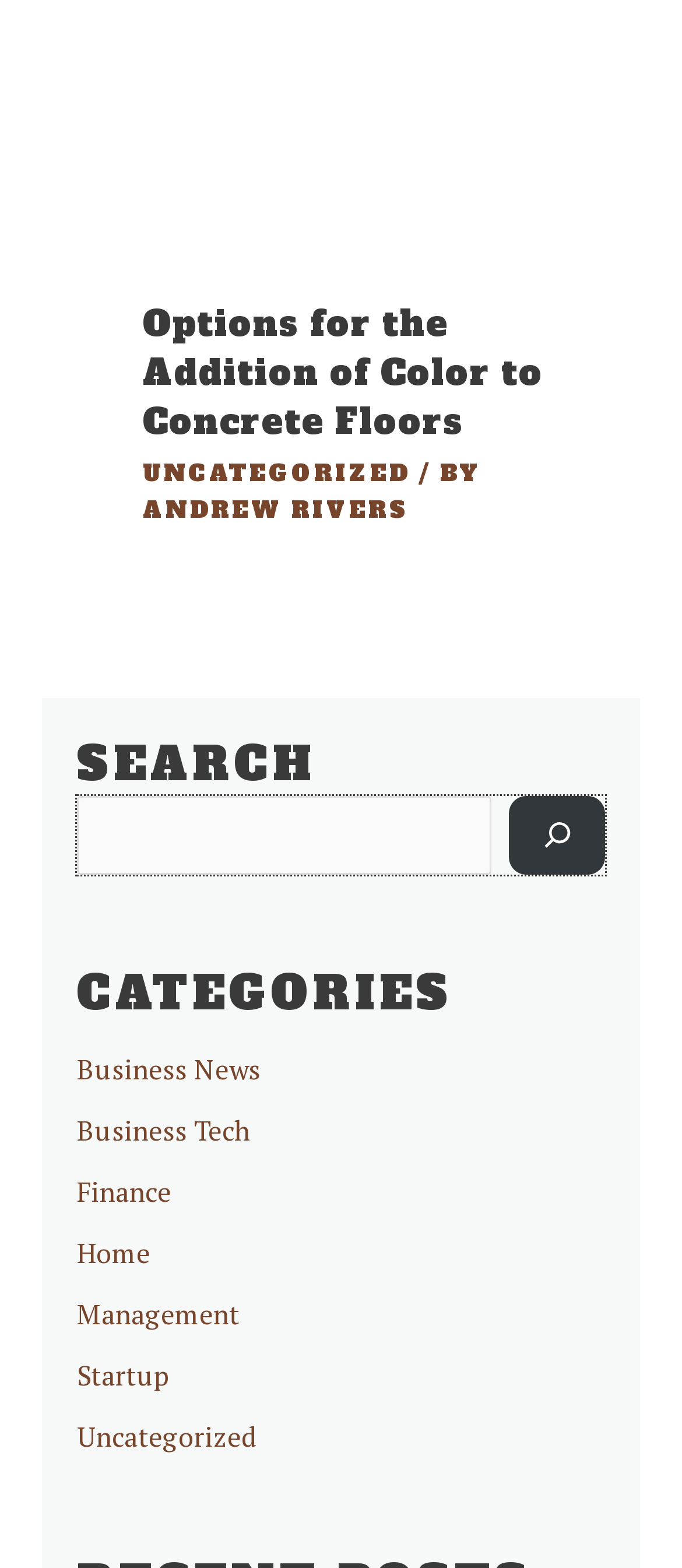Is there a way to read more about the main article?
Based on the image content, provide your answer in one word or a short phrase.

Yes